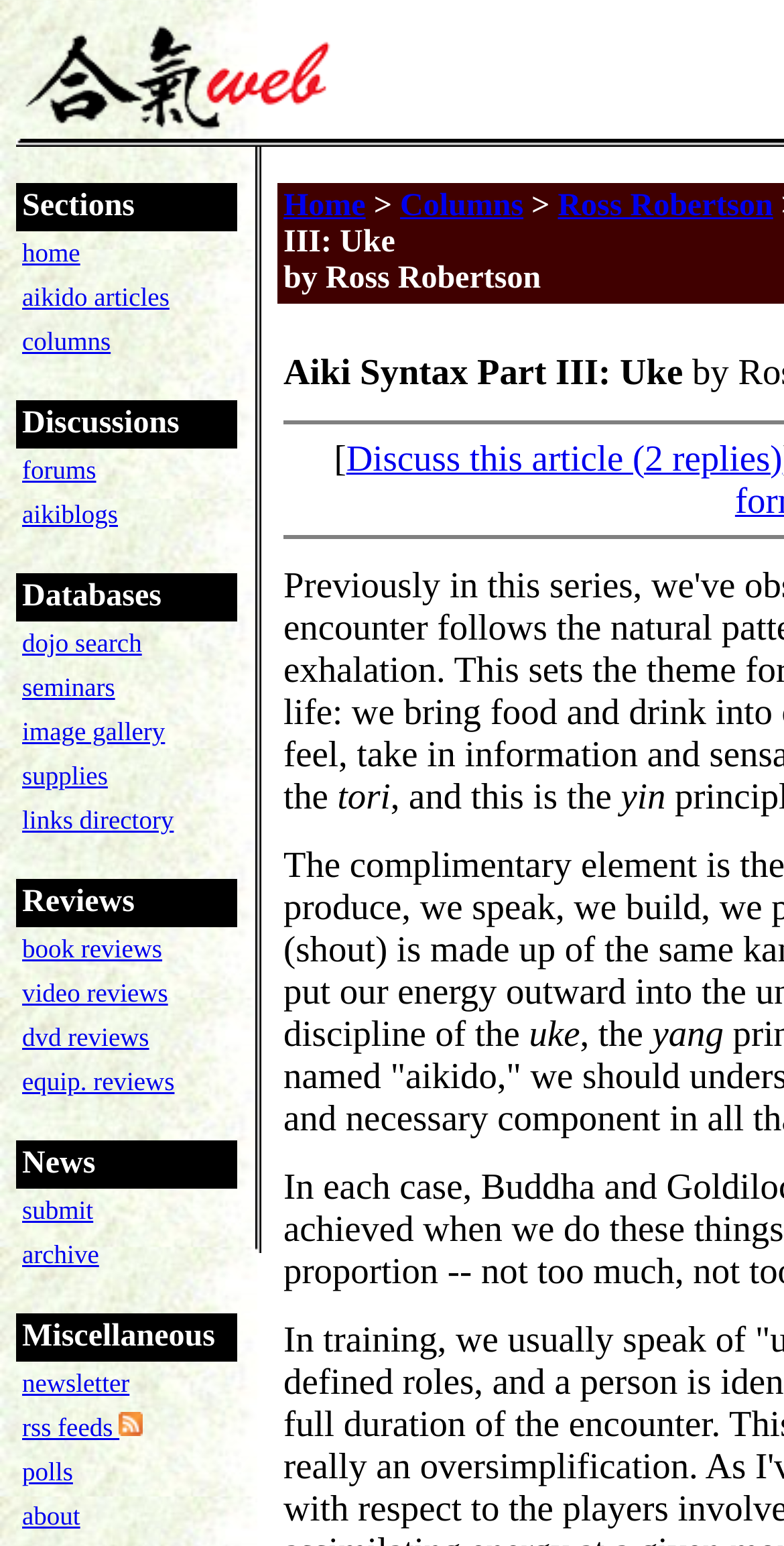What is the function of the 'dojo search' link?
From the details in the image, answer the question comprehensively.

The 'dojo search' link is likely a search function that allows users to find and locate Aikido dojos, which are training facilities for the martial art.